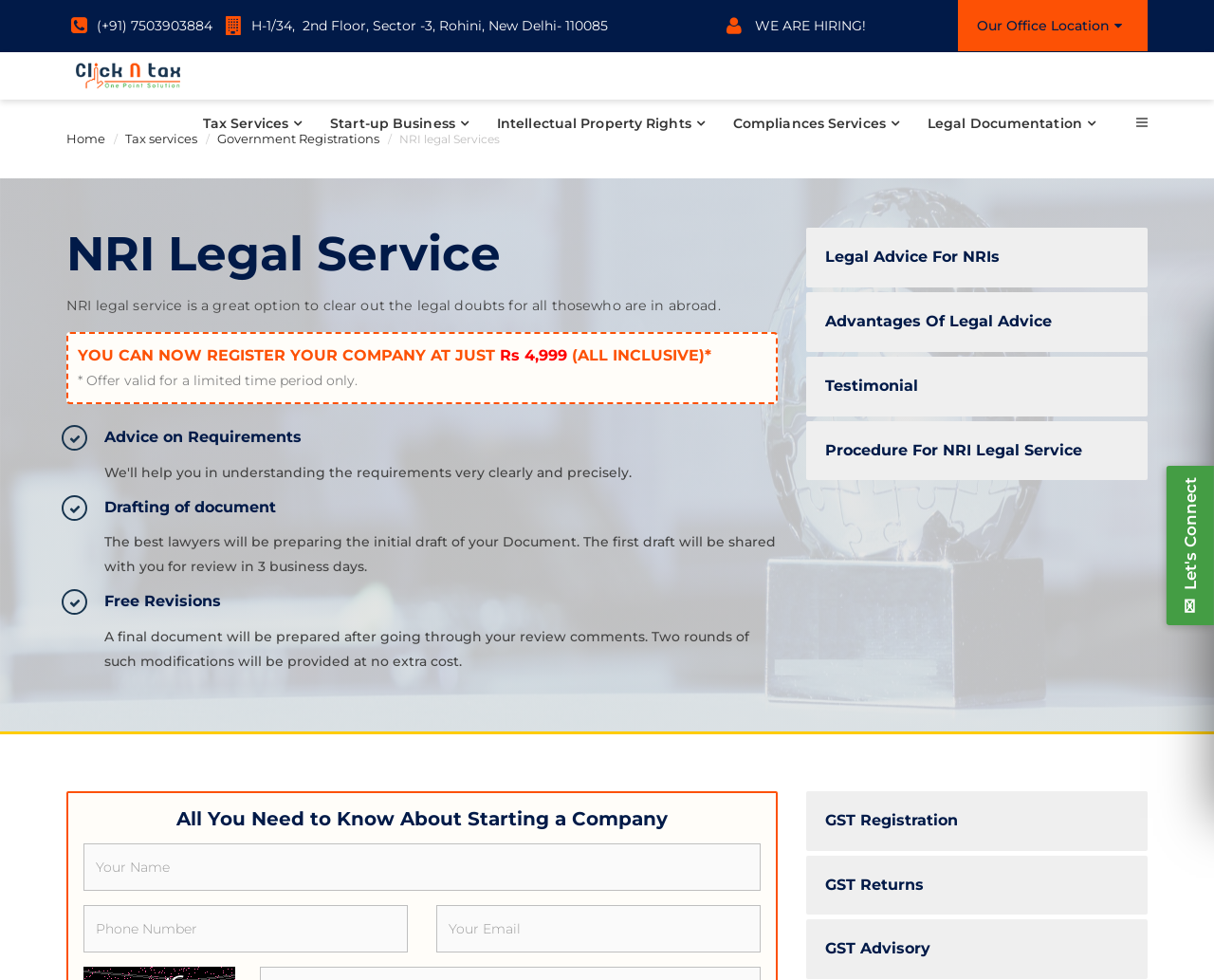What is the procedure for getting legal advice for NRIs?
Can you give a detailed and elaborate answer to the question?

I found the procedure for getting legal advice for NRIs by looking at the links section on the webpage. There is a link labeled 'Procedure For NRI Legal Service' that likely explains the steps to follow.